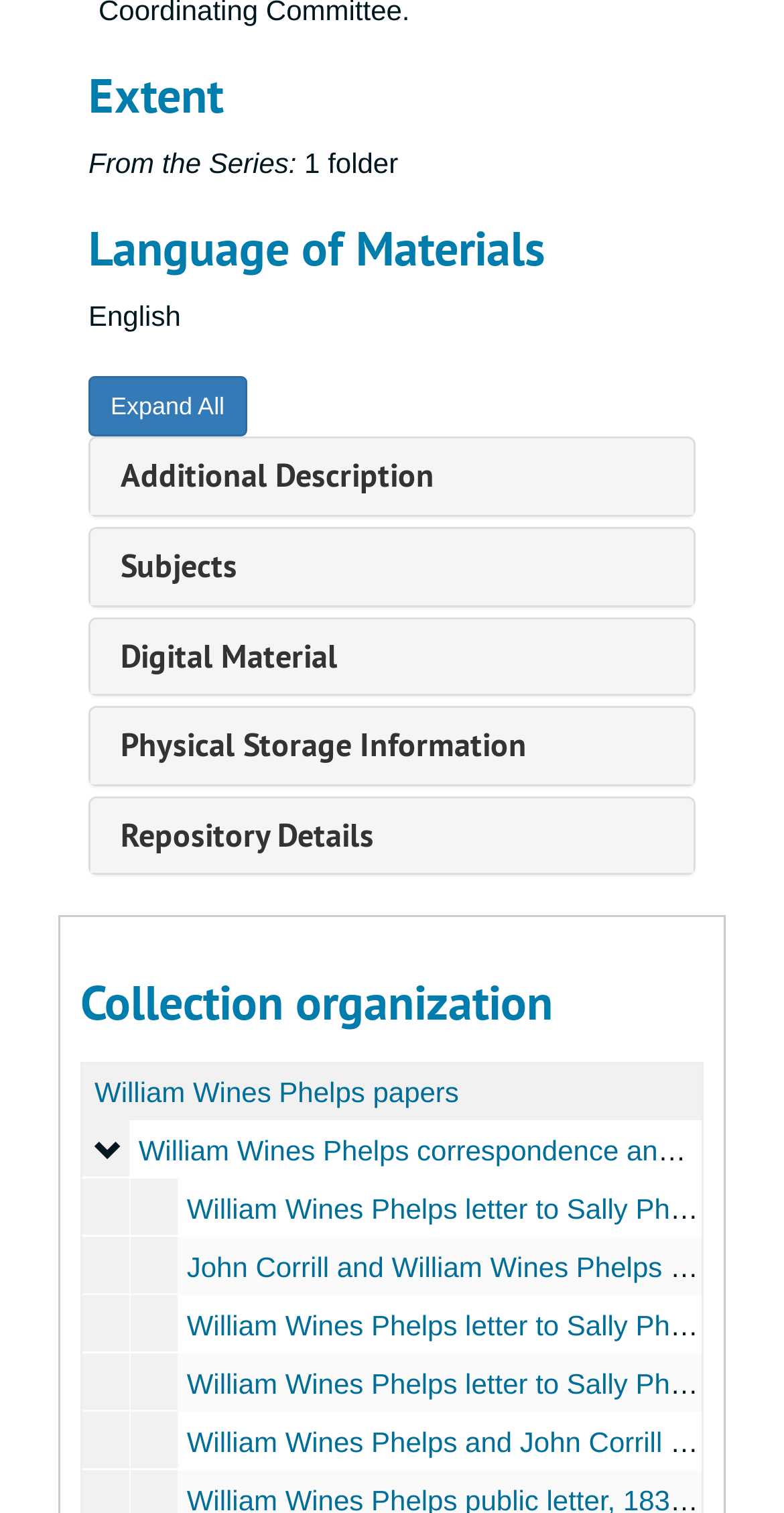Using the provided element description "Facebook", determine the bounding box coordinates of the UI element.

None